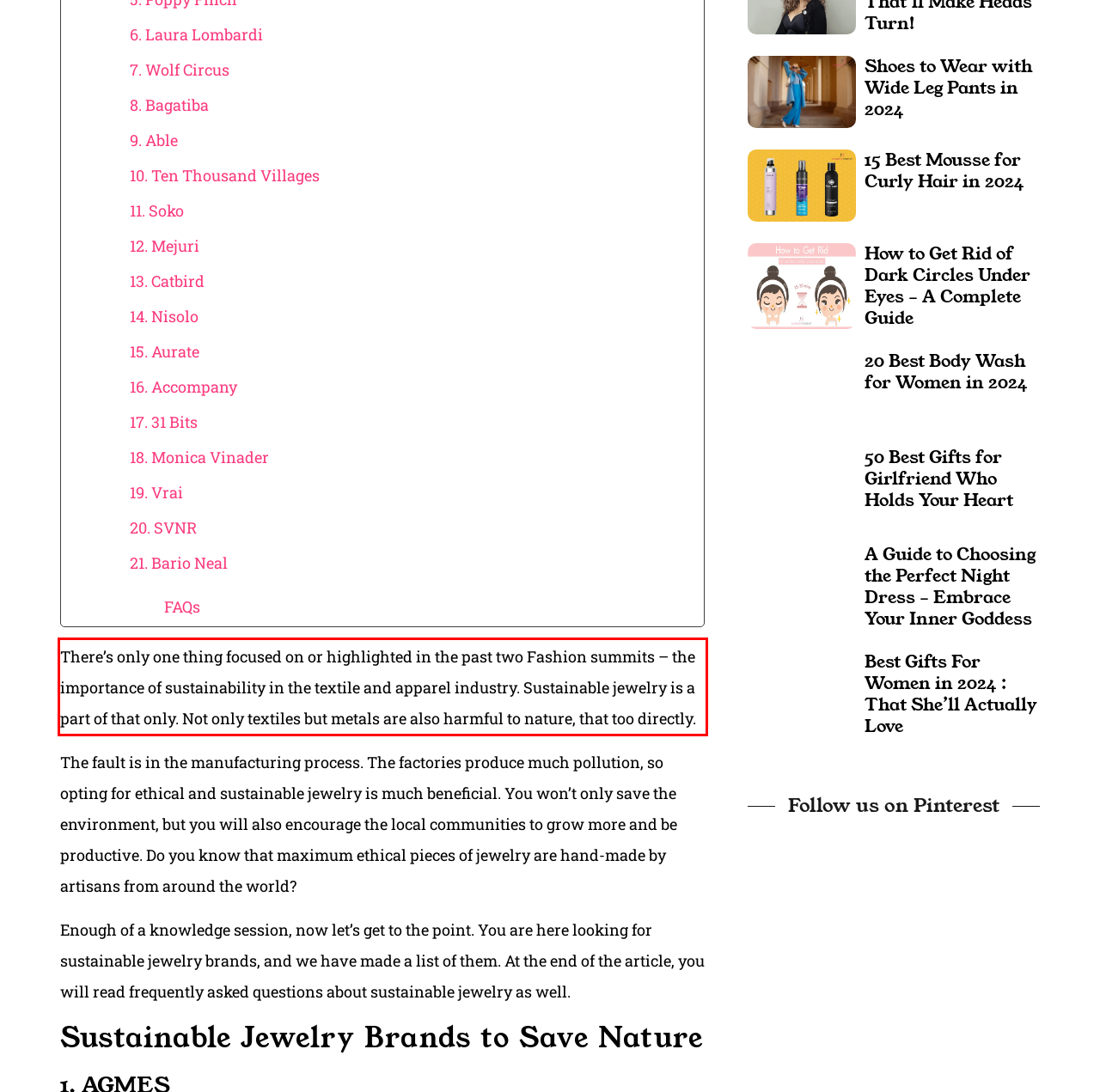Please perform OCR on the UI element surrounded by the red bounding box in the given webpage screenshot and extract its text content.

There’s only one thing focused on or highlighted in the past two Fashion summits – the importance of sustainability in the textile and apparel industry. Sustainable jewelry is a part of that only. Not only textiles but metals are also harmful to nature, that too directly.